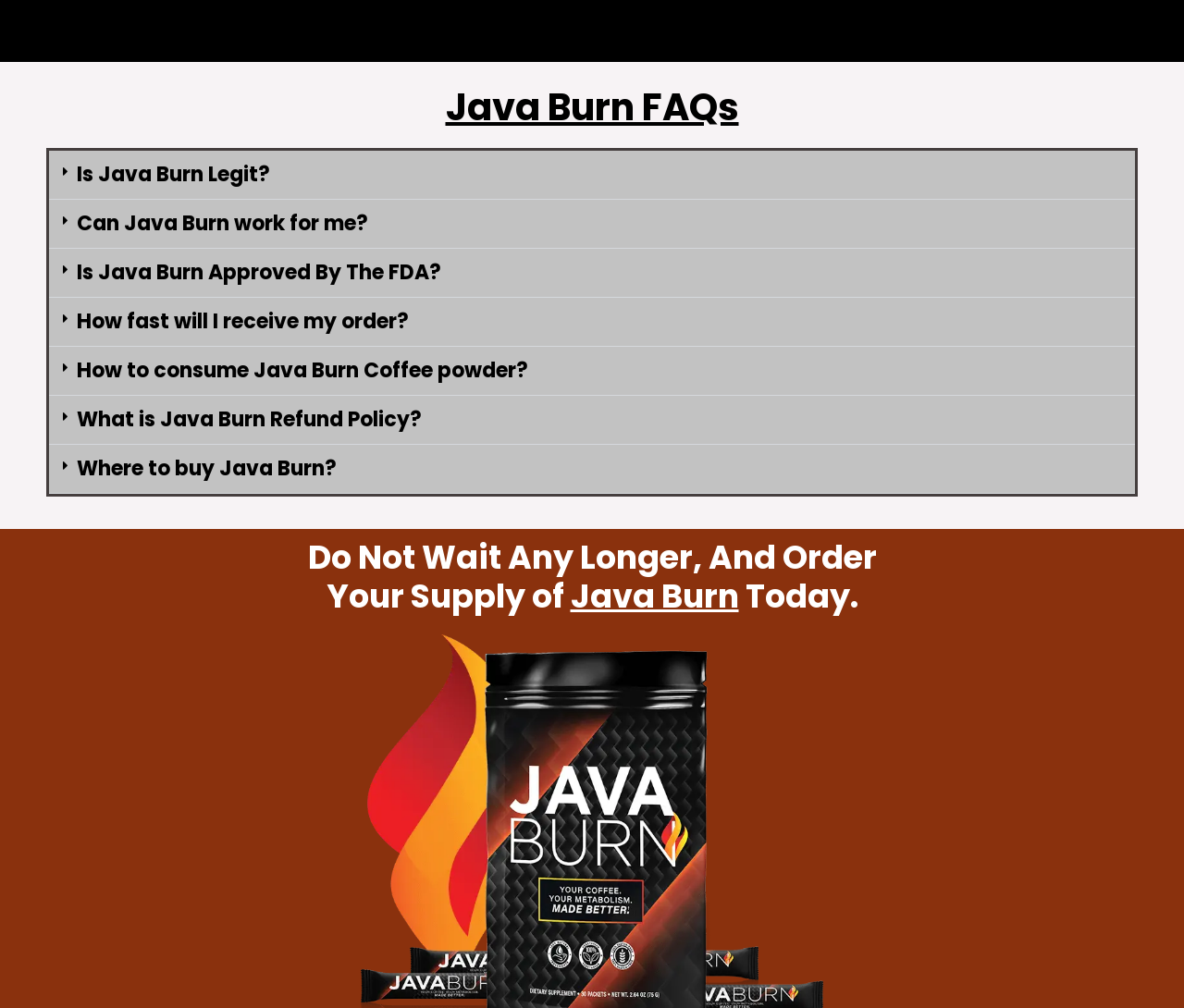Bounding box coordinates are given in the format (top-left x, top-left y, bottom-right x, bottom-right y). All values should be floating point numbers between 0 and 1. Provide the bounding box coordinate for the UI element described as: Is Java Burn Legit?

[0.041, 0.149, 0.959, 0.198]